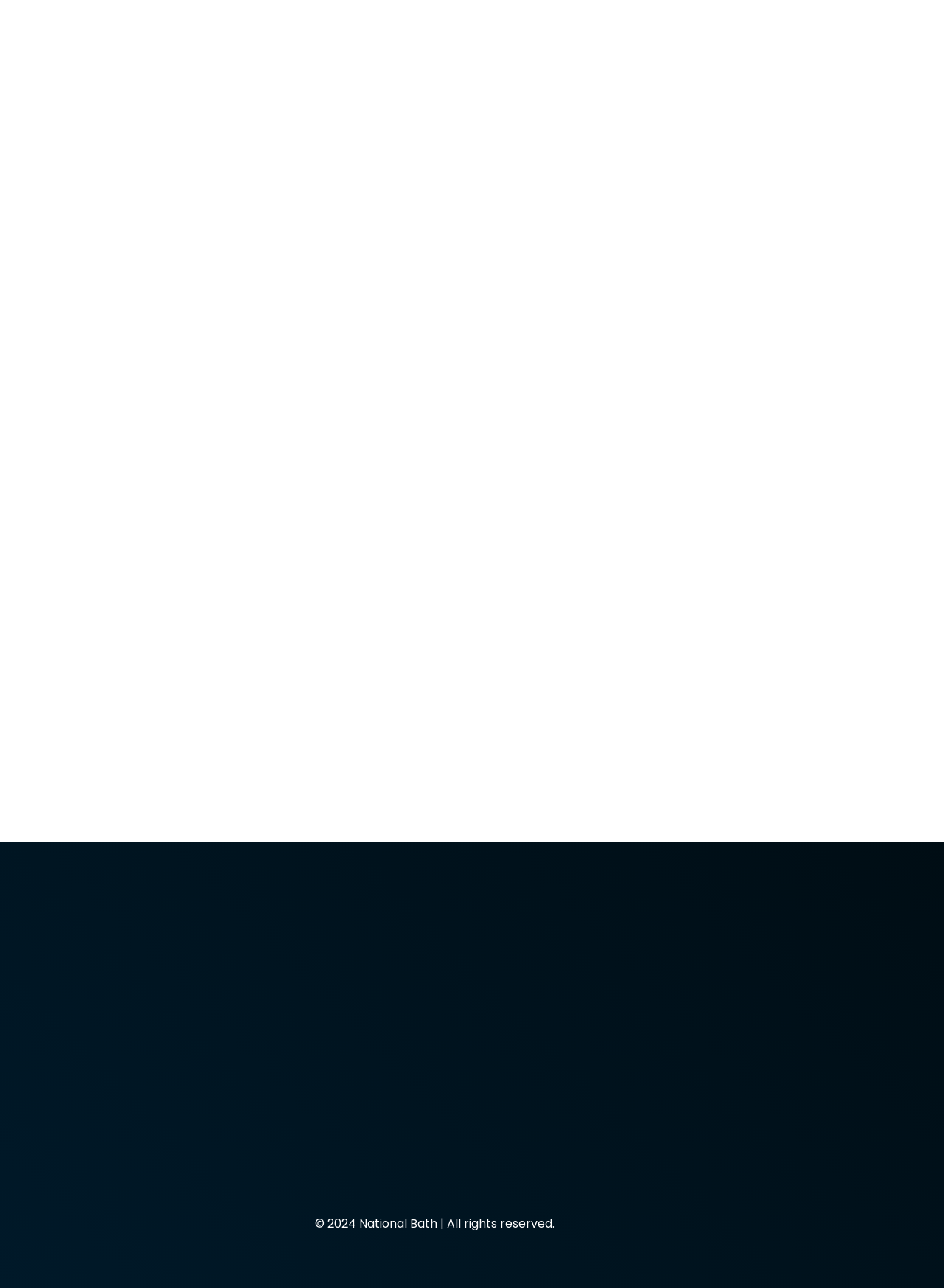What is the special offer provided by National Bath?
From the screenshot, supply a one-word or short-phrase answer.

Get $1,499 Off Your Remodel